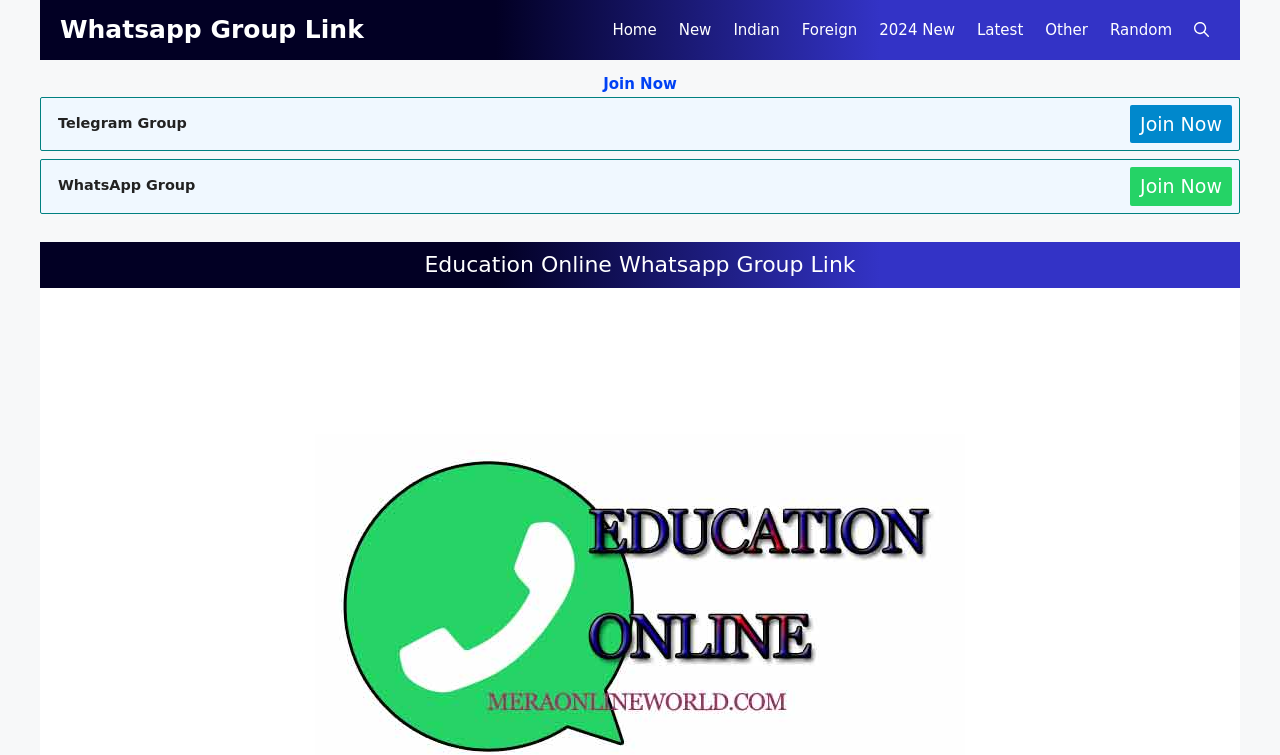Based on the visual content of the image, answer the question thoroughly: How many 'Join Now' buttons are there on the webpage?

I found two 'Join Now' buttons on the webpage. One is located at the top with a bounding box coordinate of [0.883, 0.138, 0.963, 0.189], and the other is located below with a bounding box coordinate of [0.883, 0.221, 0.963, 0.272].